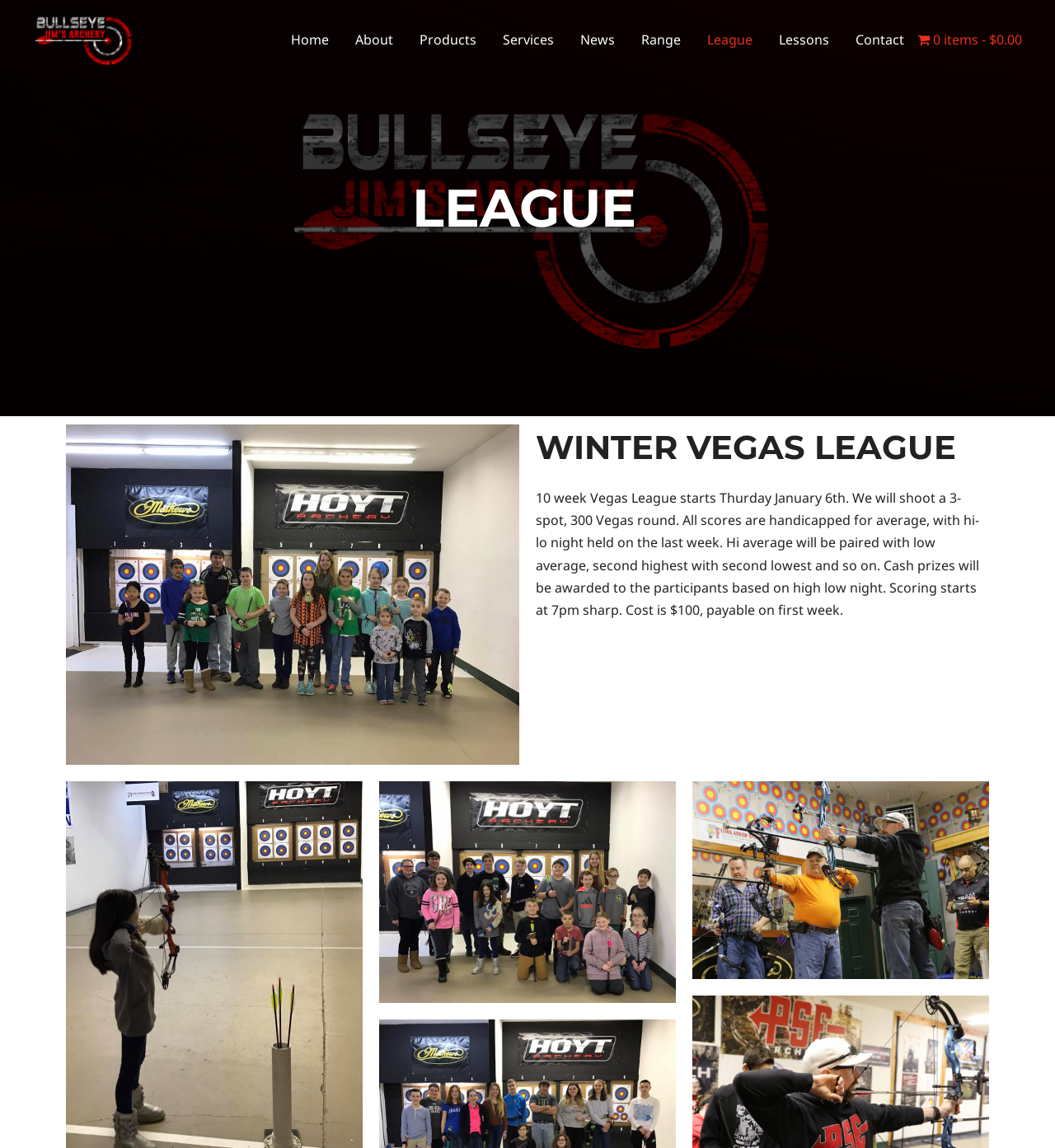What is the name of the archery place?
Answer the question with a single word or phrase by looking at the picture.

Bullseye Jims Archery